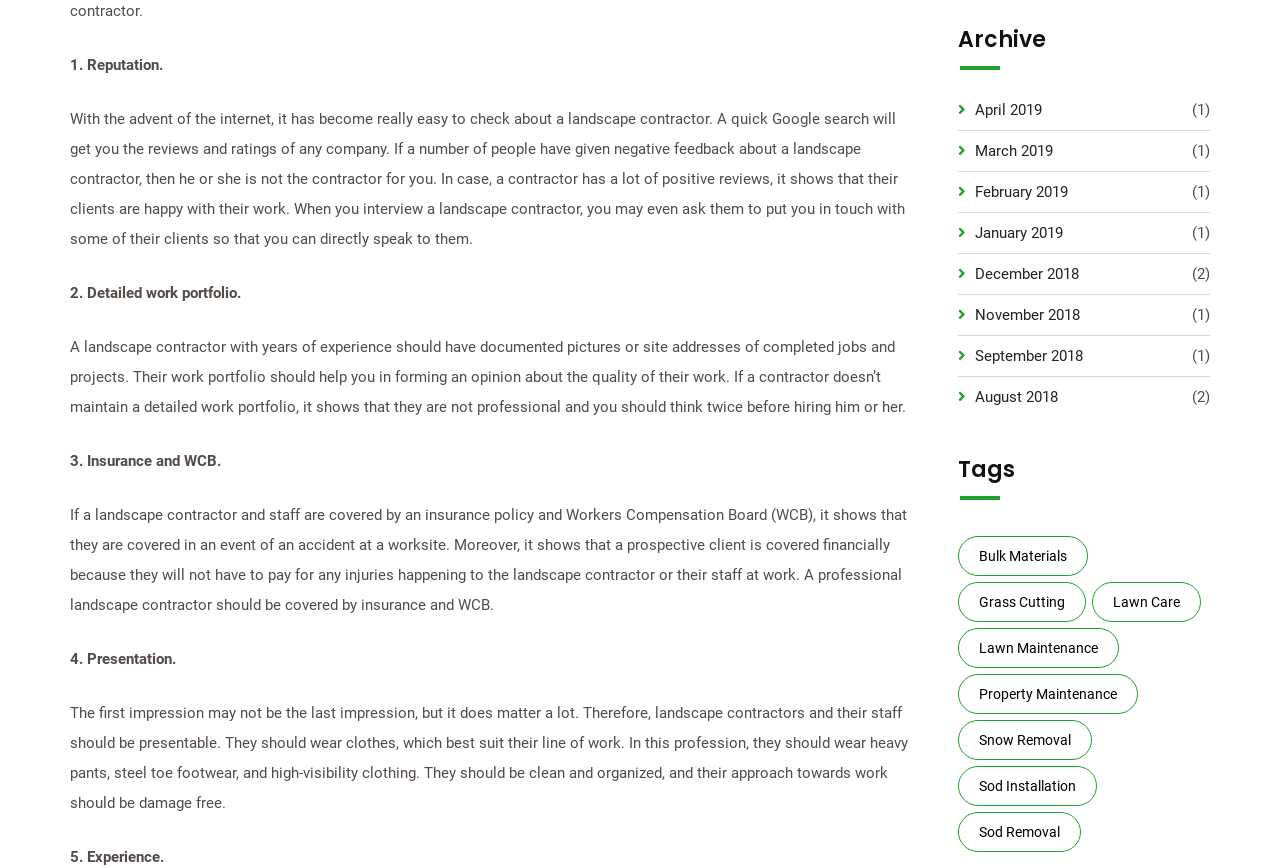Please find the bounding box coordinates of the element that needs to be clicked to perform the following instruction: "View Bulk Materials tag". The bounding box coordinates should be four float numbers between 0 and 1, represented as [left, top, right, bottom].

[0.748, 0.617, 0.85, 0.663]